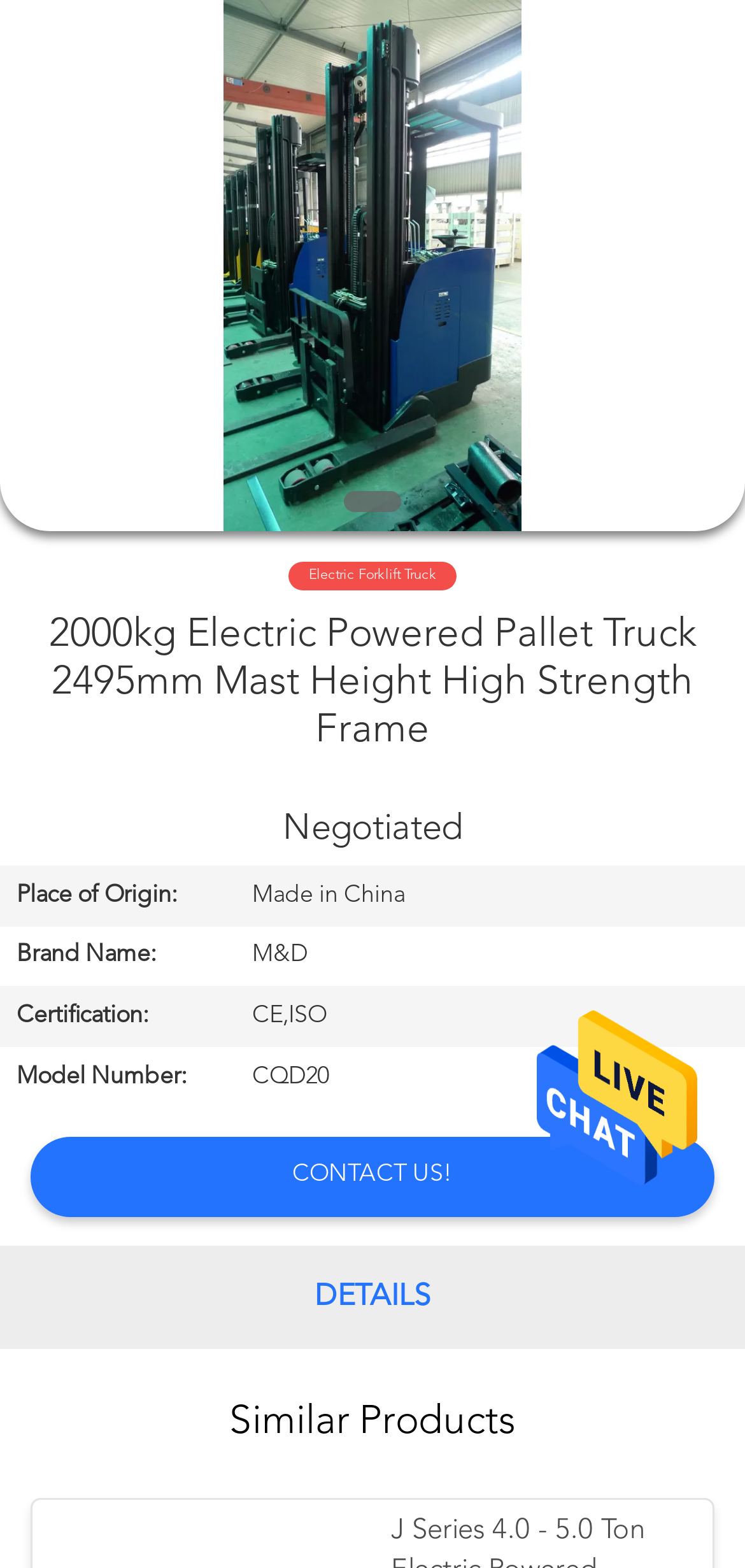Answer the following inquiry with a single word or phrase:
What is the purpose of the link 'CONTACT US!'?

To contact the company